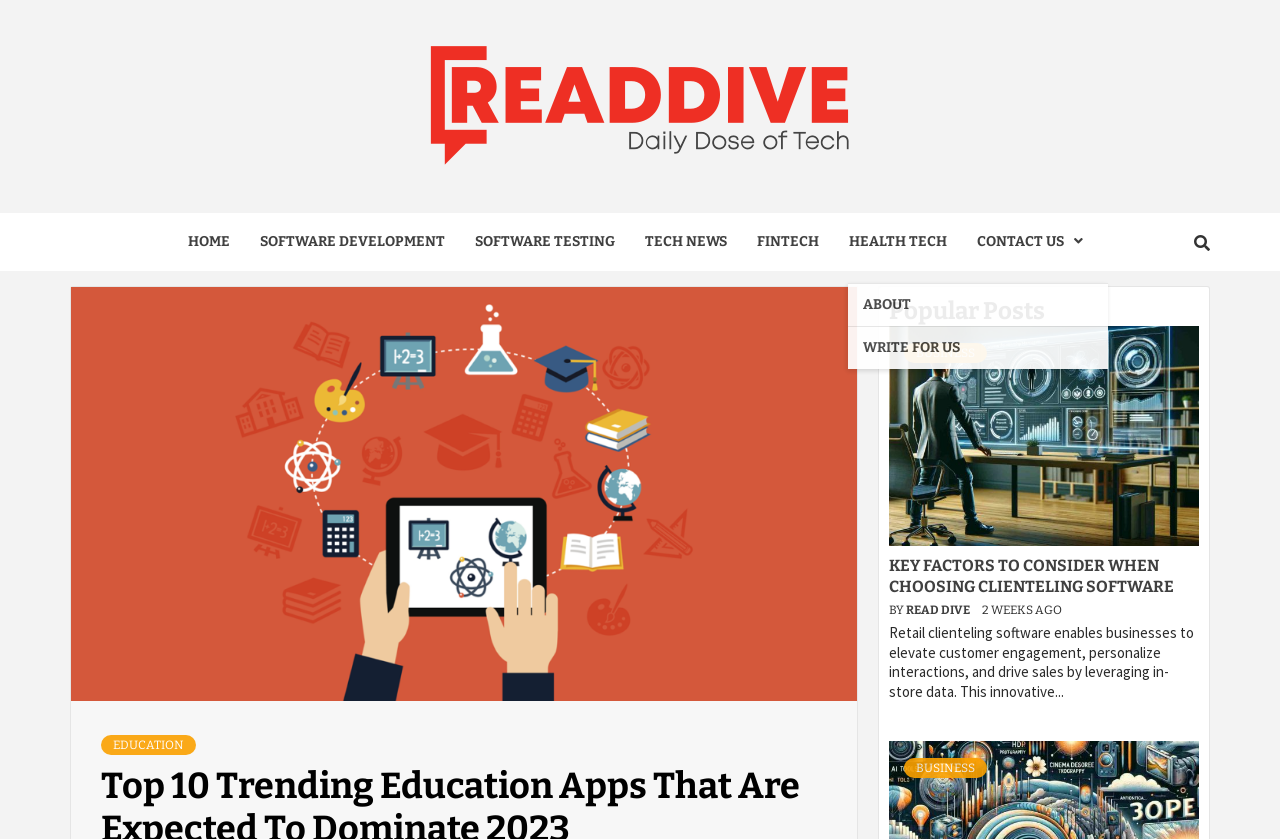Please answer the following question using a single word or phrase: 
How old is the article about clienteling software?

2 WEEKS AGO